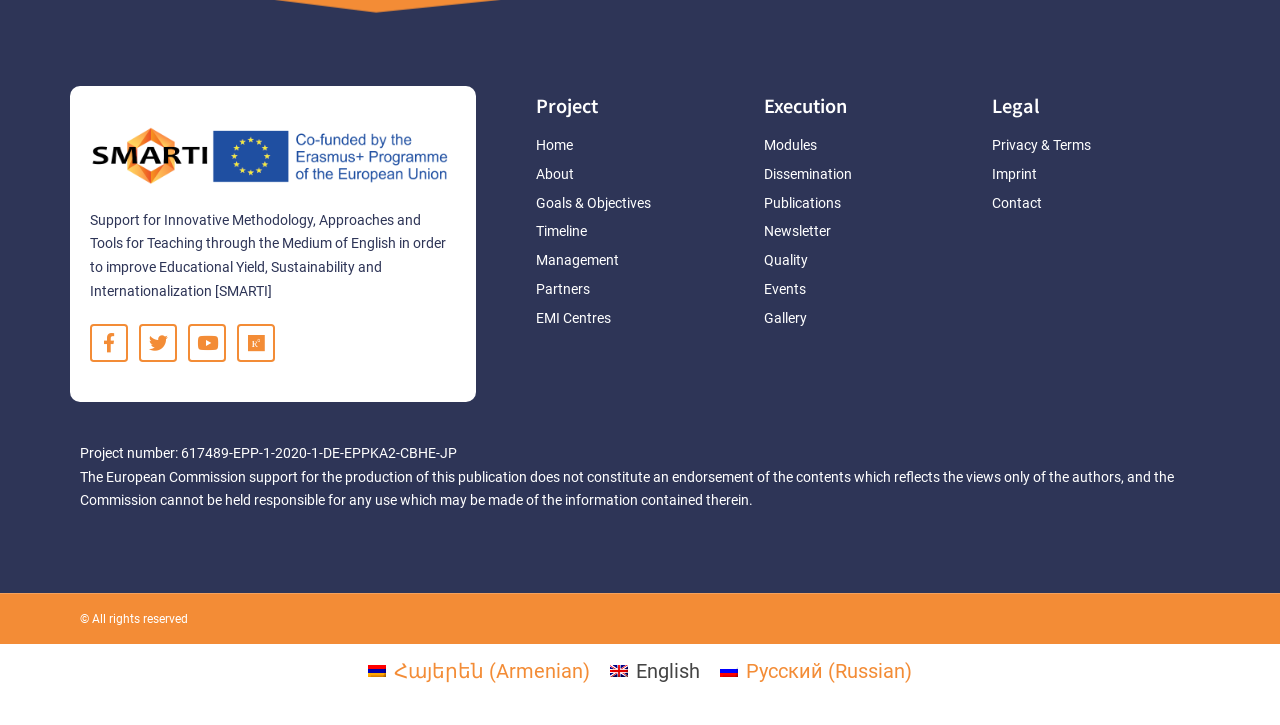Using the description: "Privacy & Terms", identify the bounding box of the corresponding UI element in the screenshot.

[0.775, 0.185, 0.938, 0.218]